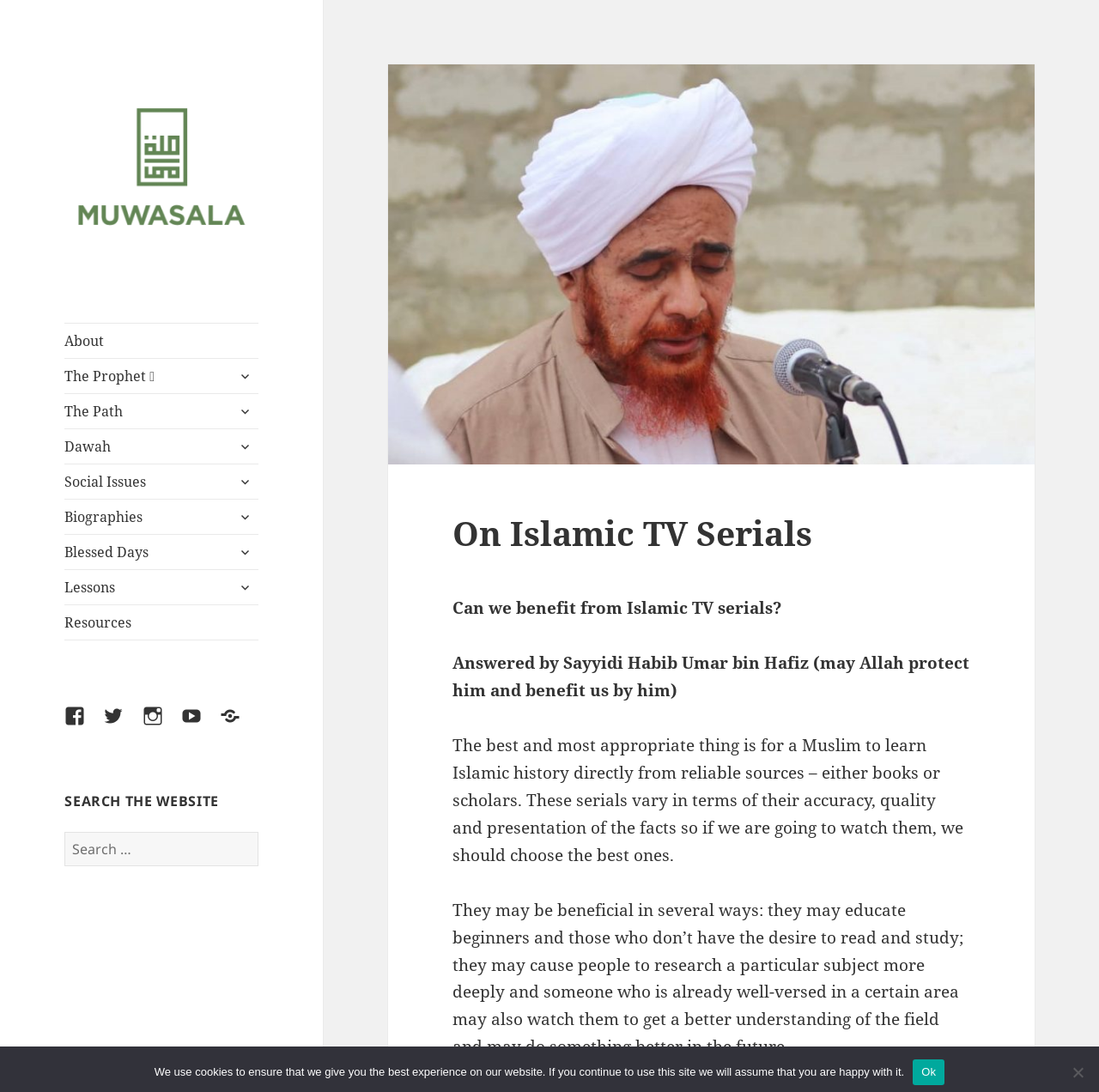Highlight the bounding box coordinates of the element you need to click to perform the following instruction: "Expand the 'The Prophet ﷺ' menu."

[0.21, 0.332, 0.235, 0.357]